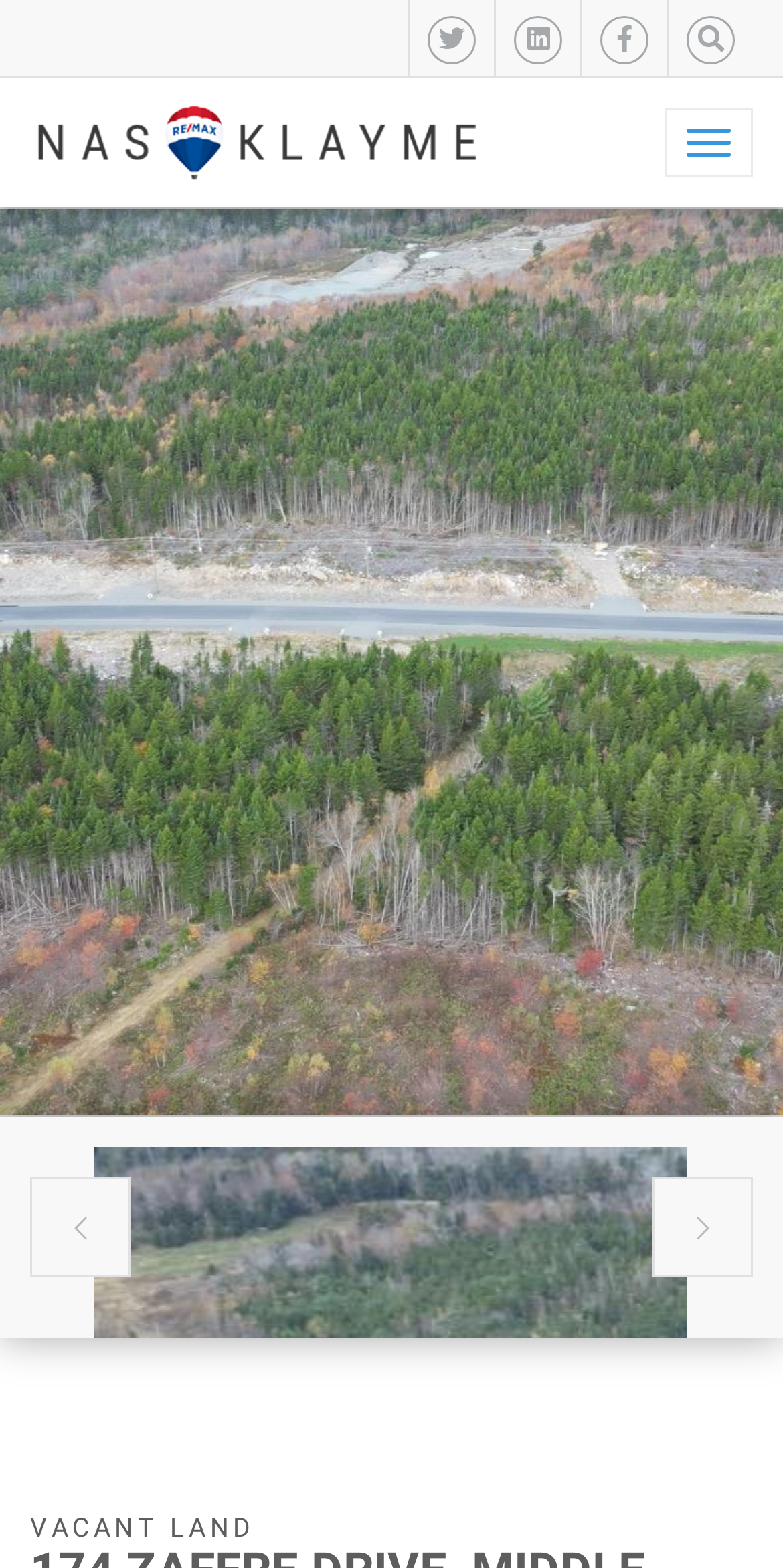Please determine the bounding box coordinates of the section I need to click to accomplish this instruction: "Click the navigation toggle button".

[0.849, 0.069, 0.962, 0.113]